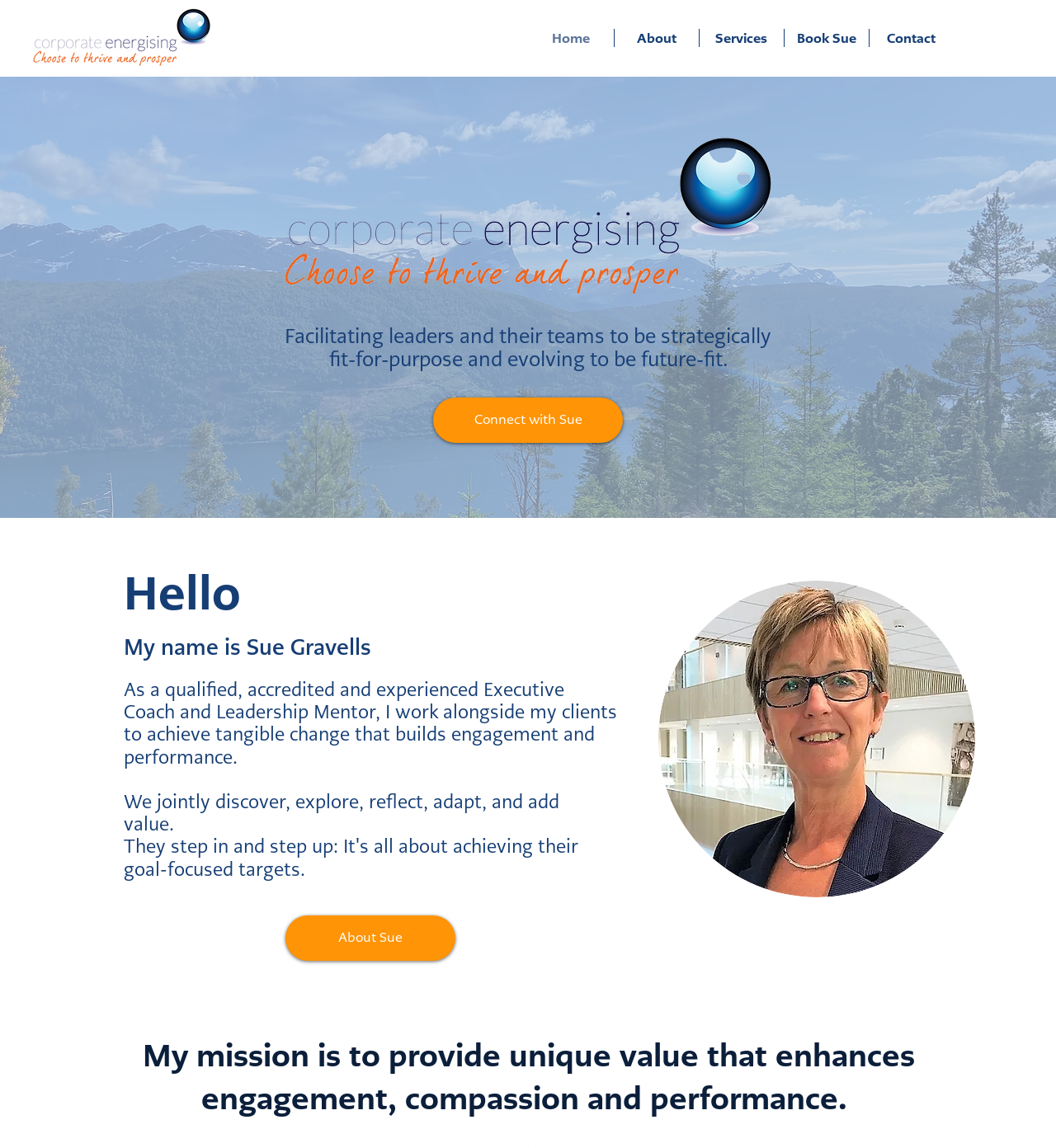Answer the question in a single word or phrase:
What is the profession of the person in the image?

Executive Coach